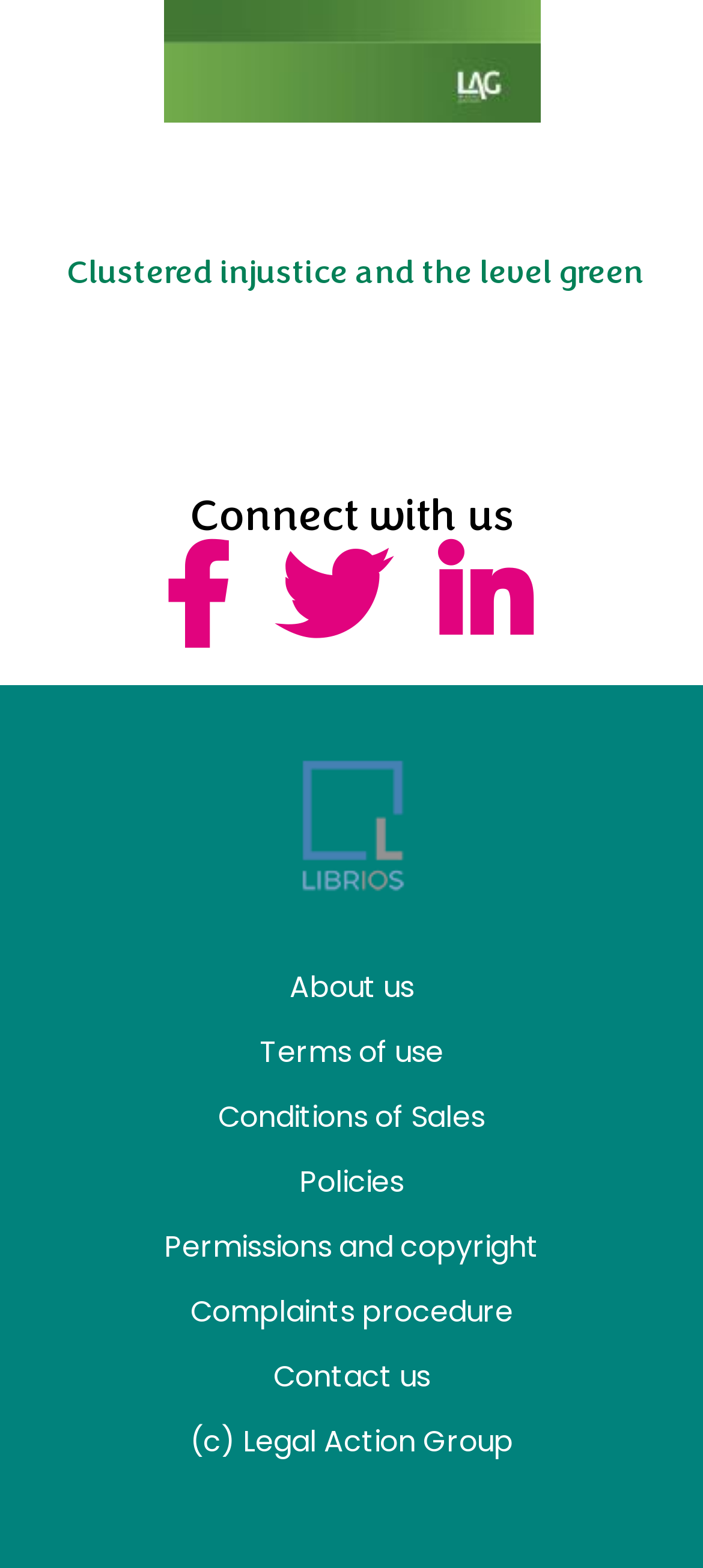Find the bounding box coordinates for the area that should be clicked to accomplish the instruction: "Read 'Clustered injustice and the level green'".

[0.095, 0.16, 0.915, 0.186]